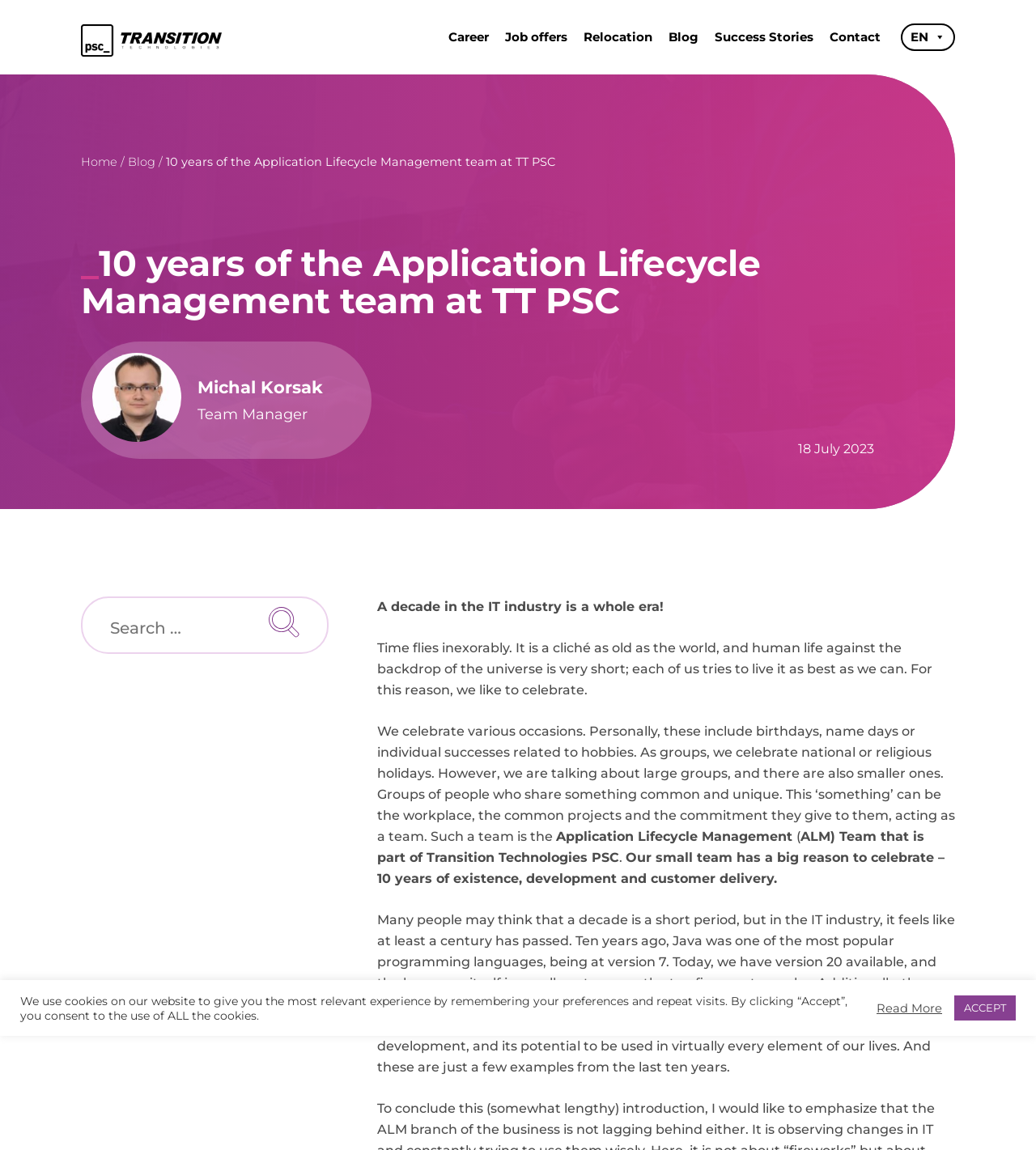Please identify the bounding box coordinates of the element on the webpage that should be clicked to follow this instruction: "Click the 'Job offers' link". The bounding box coordinates should be given as four float numbers between 0 and 1, formatted as [left, top, right, bottom].

[0.48, 0.022, 0.555, 0.043]